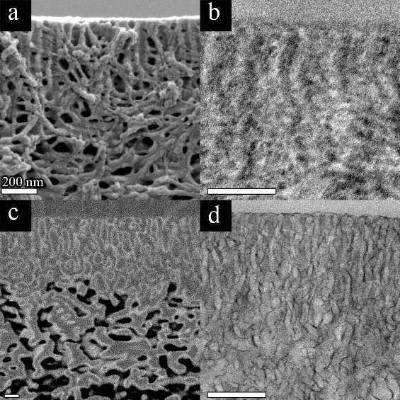Give a concise answer of one word or phrase to the question: 
What is the purpose of the images in Figure 1?

To understand the effects of adding AlOx